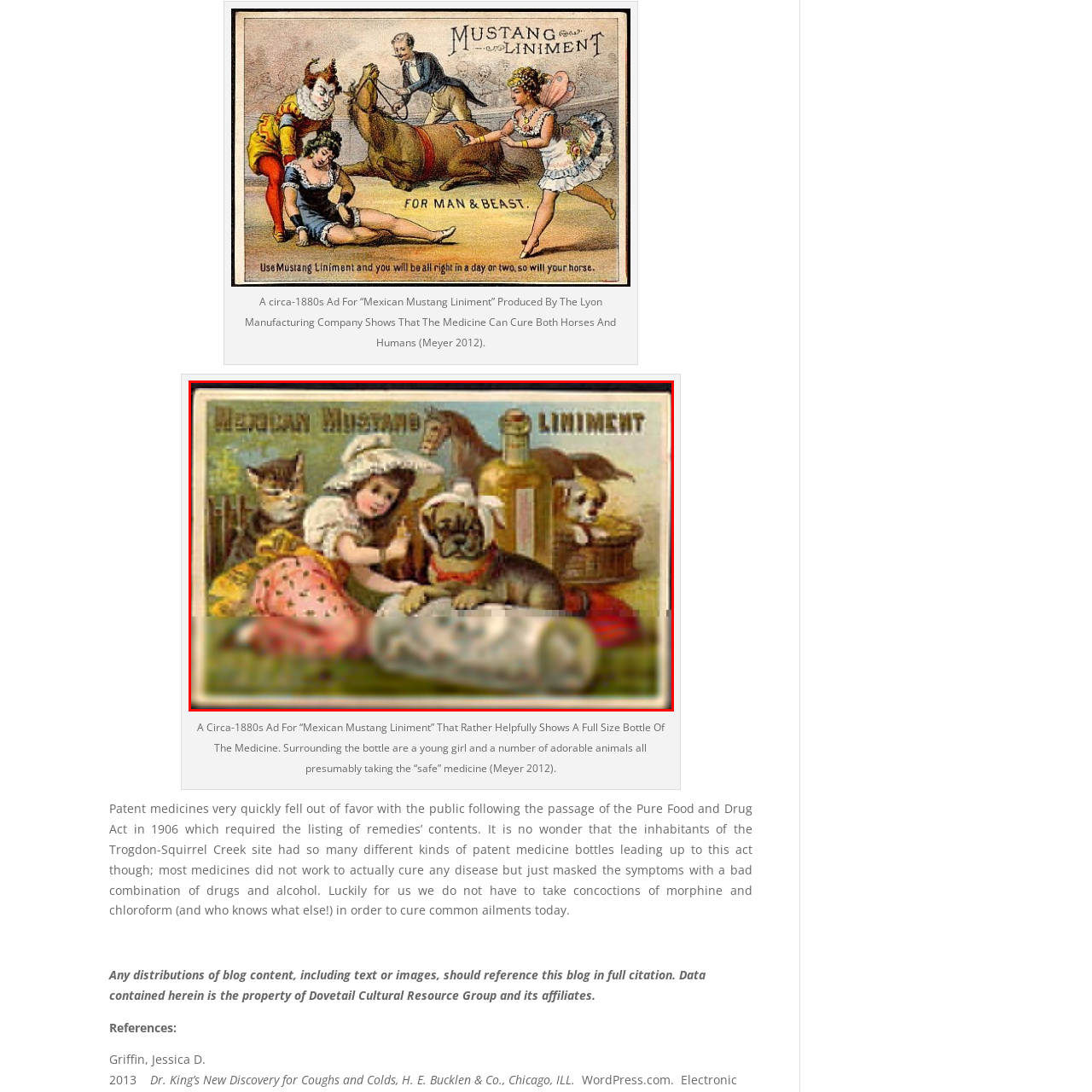Create an extensive description for the image inside the red frame.

The image is a colorful advertisement from the circa 1880s for “Mexican Mustang Liniment,” produced by the Lyon Manufacturing Company. It features a young girl dressed in a white dress with a broad-brimmed hat, playfully applying the liniment to a brown dog that is resting on a roll of fabric, presumably labeled as another remedy. Surrounding them are several adorable animals, including a cat and another dog in a basket, suggesting a playful theme of animal care. In the background, a horse can be seen, emphasizing the liniment's intended use for both horses and humans. The bottle prominently displayed reinforces the emphasis on using this patent medicine for treating ailments in both pets and people, highlighting the era's marketing of such remedies. The overall illustration combines a sense of charm and nostalgia, reflecting the attributes of period advertising for health products.